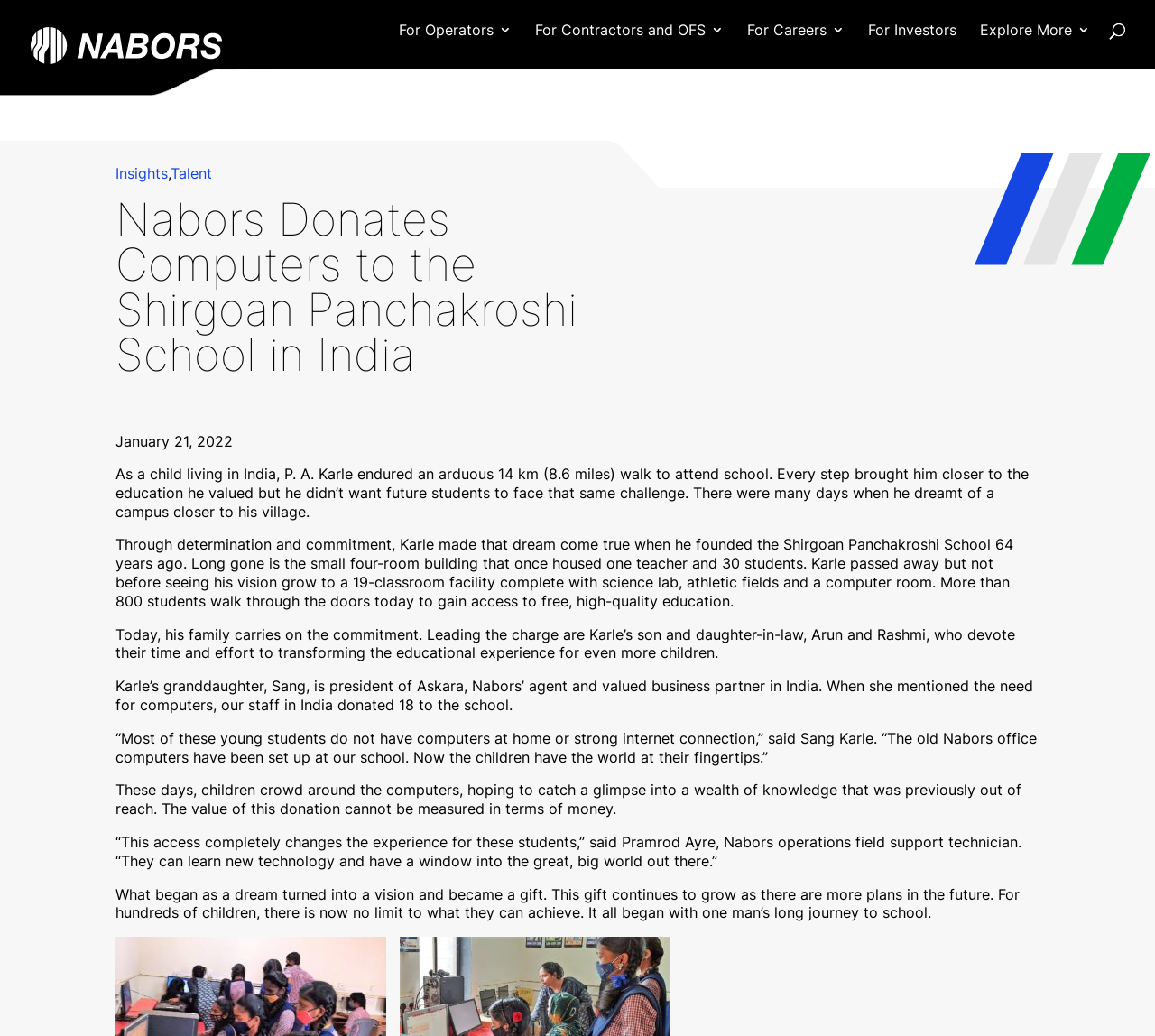Utilize the information from the image to answer the question in detail:
What is the name of the Nabors operations field support technician?

I found the answer by reading the text content of the webpage, specifically the paragraph that mentions '“This access completely changes the experience for these students,” said Pramrod Ayre, Nabors operations field support technician.'